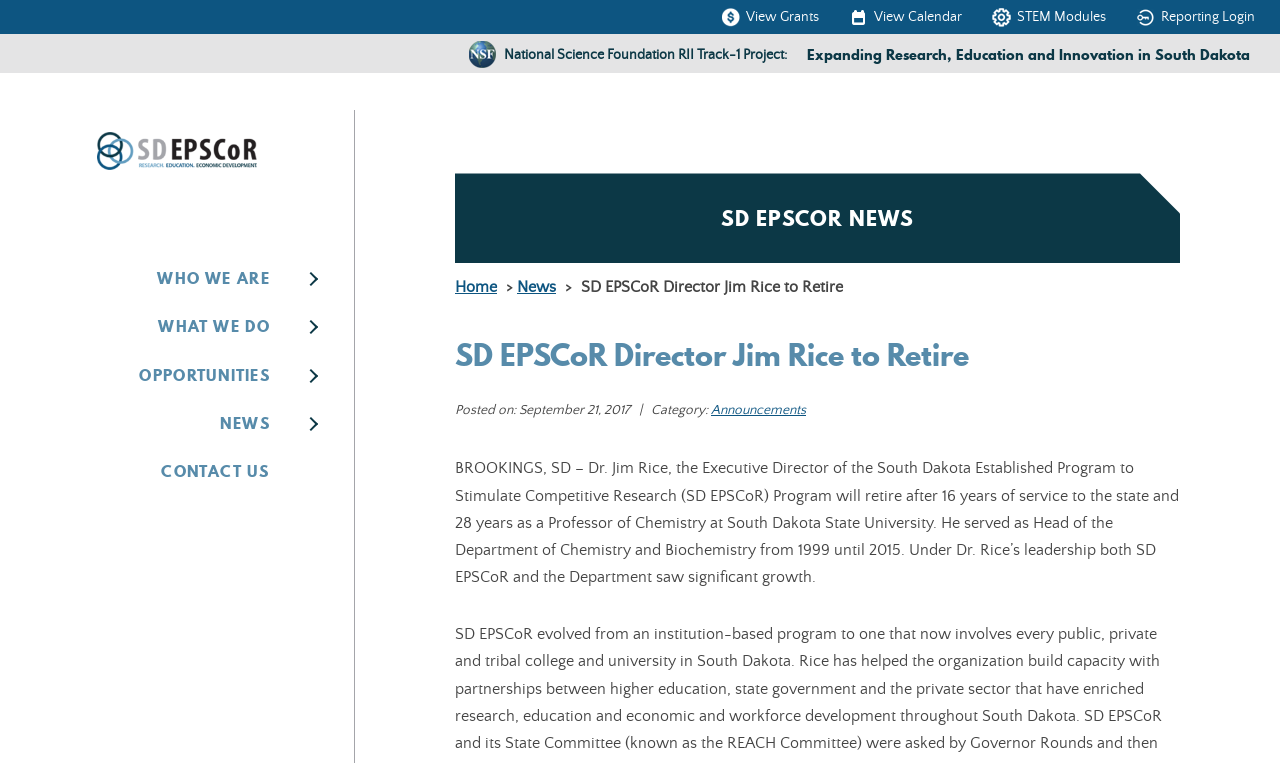Locate the bounding box coordinates of the area you need to click to fulfill this instruction: 'Open the WHO WE ARE submenu'. The coordinates must be in the form of four float numbers ranging from 0 to 1: [left, top, right, bottom].

[0.012, 0.334, 0.266, 0.397]